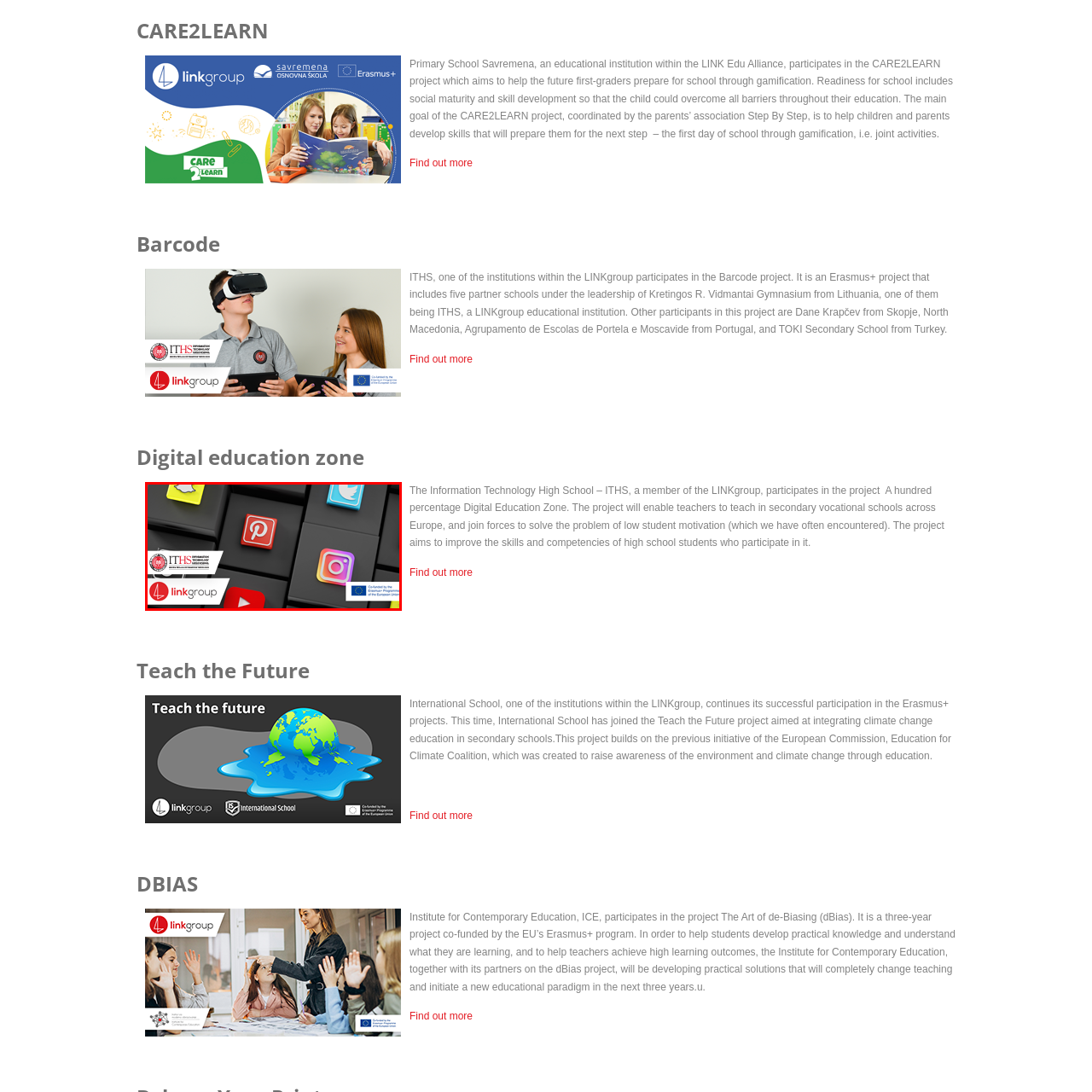How many social media icons are mentioned?
Look at the image contained within the red bounding box and provide a detailed answer based on the visual details you can infer from it.

The caption specifically mentions the icons of Snapchat, Pinterest, Twitter, Instagram, and YouTube, which are 5 social media platforms.